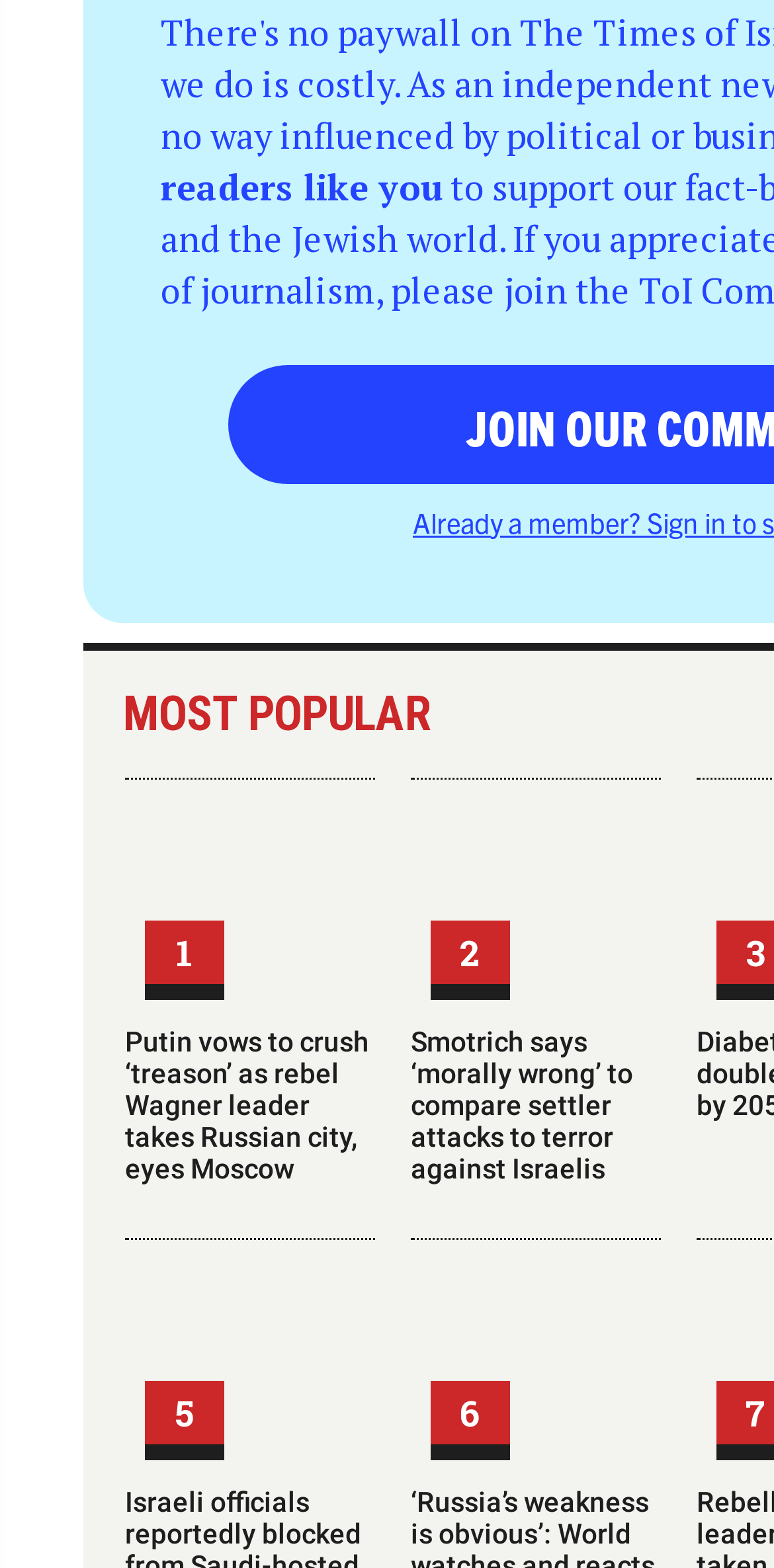How many images are on the webpage?
Answer the question with a single word or phrase derived from the image.

4